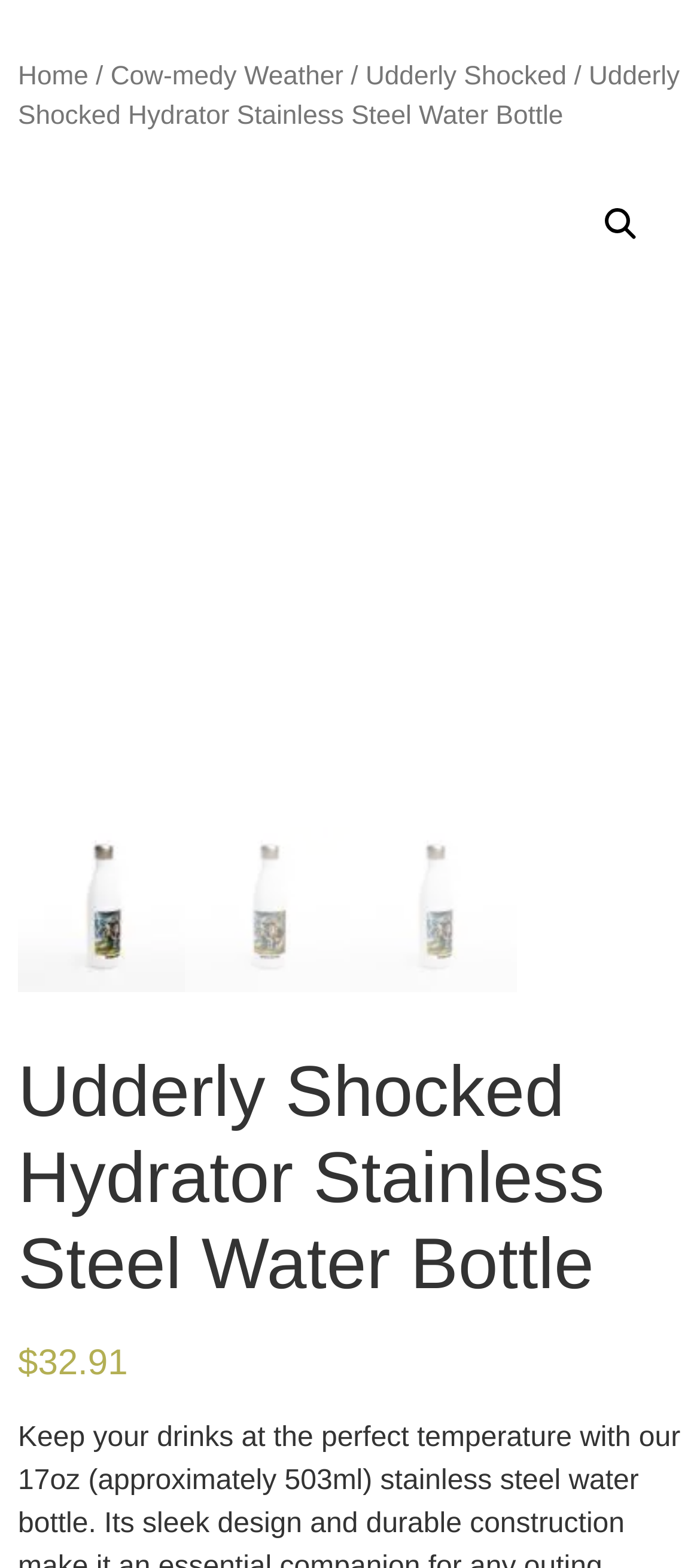Identify the bounding box coordinates for the UI element described as follows: Udderly Shocked. Use the format (top-left x, top-left y, bottom-right x, bottom-right y) and ensure all values are floating point numbers between 0 and 1.

[0.522, 0.04, 0.81, 0.058]